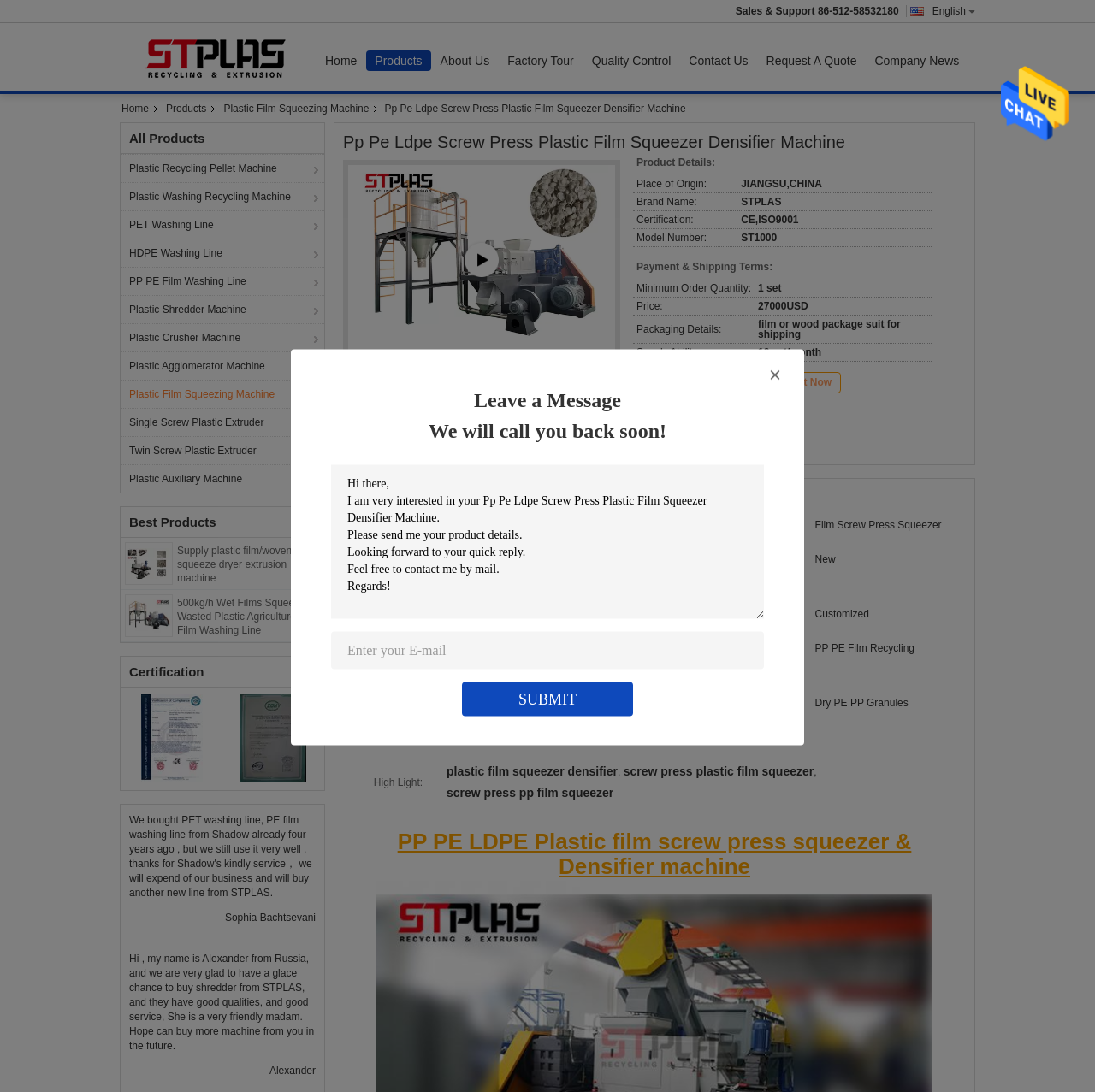Point out the bounding box coordinates of the section to click in order to follow this instruction: "Enter your inquiry details in the text box".

[0.302, 0.426, 0.698, 0.567]